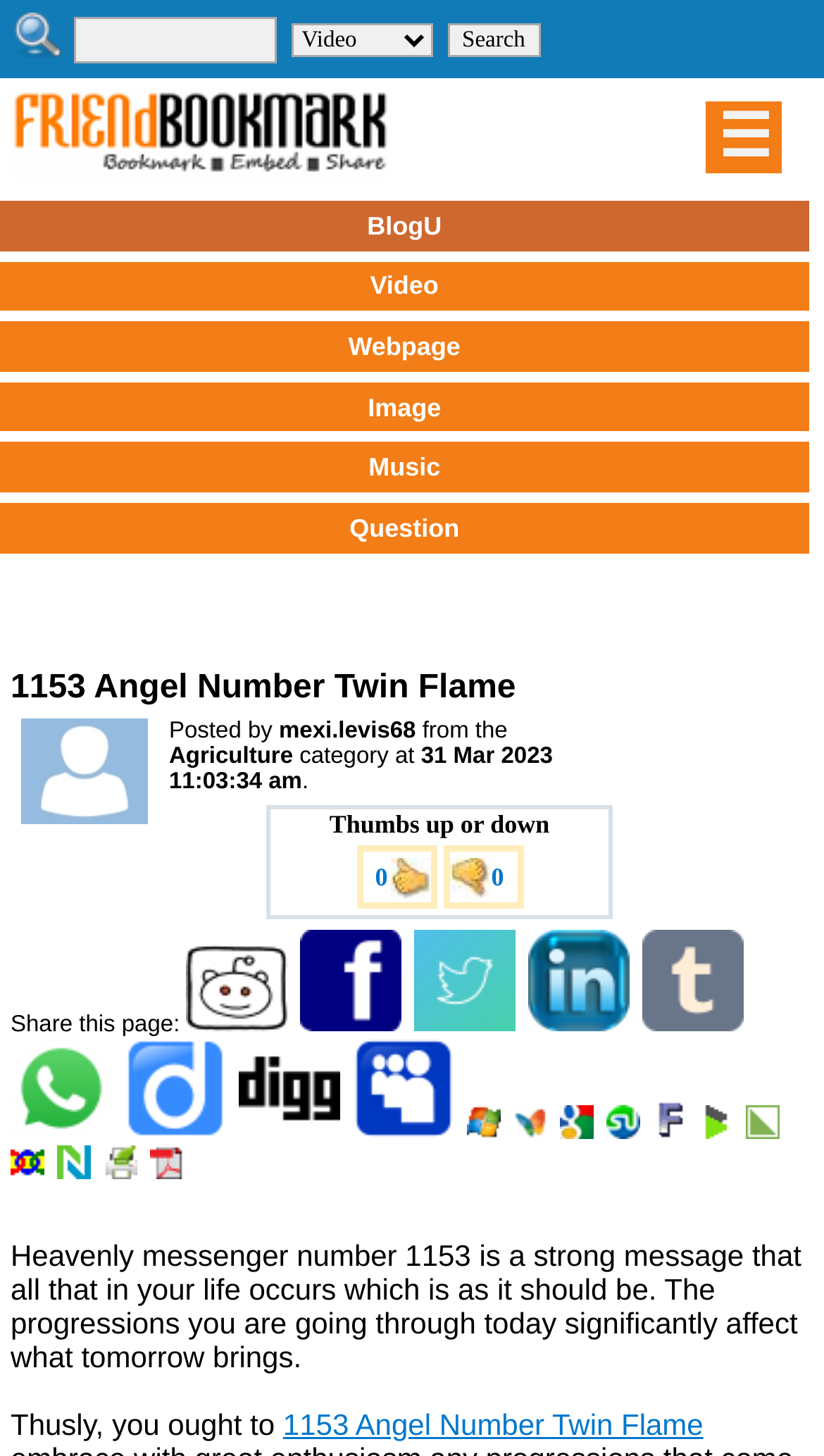Please identify the bounding box coordinates of the clickable element to fulfill the following instruction: "Read the article about 1153 Angel Number Twin Flame". The coordinates should be four float numbers between 0 and 1, i.e., [left, top, right, bottom].

[0.343, 0.967, 0.854, 0.99]